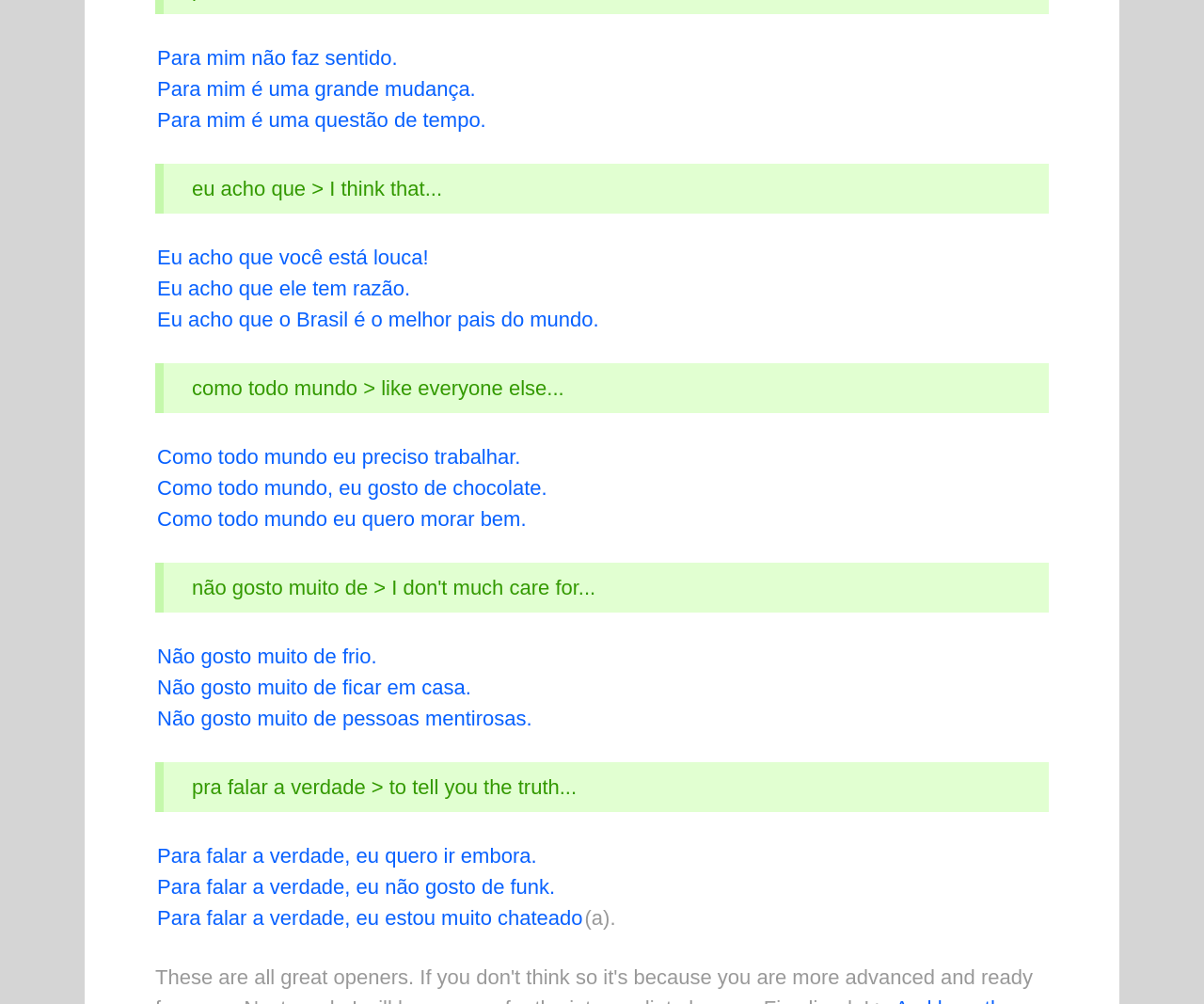What is the text of the first link?
Look at the screenshot and respond with one word or a short phrase.

Para mim não faz sentido.